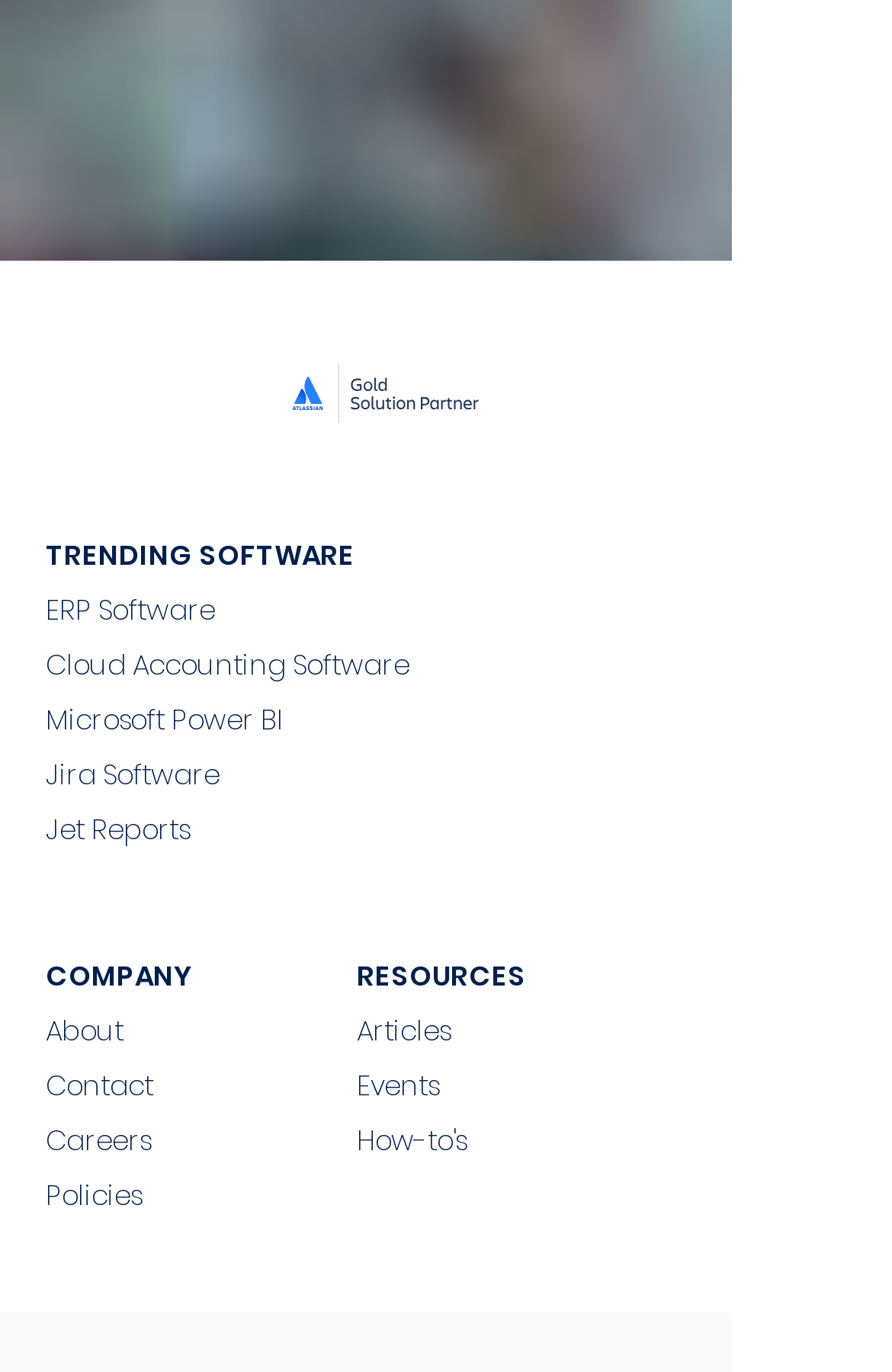Locate the bounding box coordinates of the clickable area needed to fulfill the instruction: "Enter website".

None